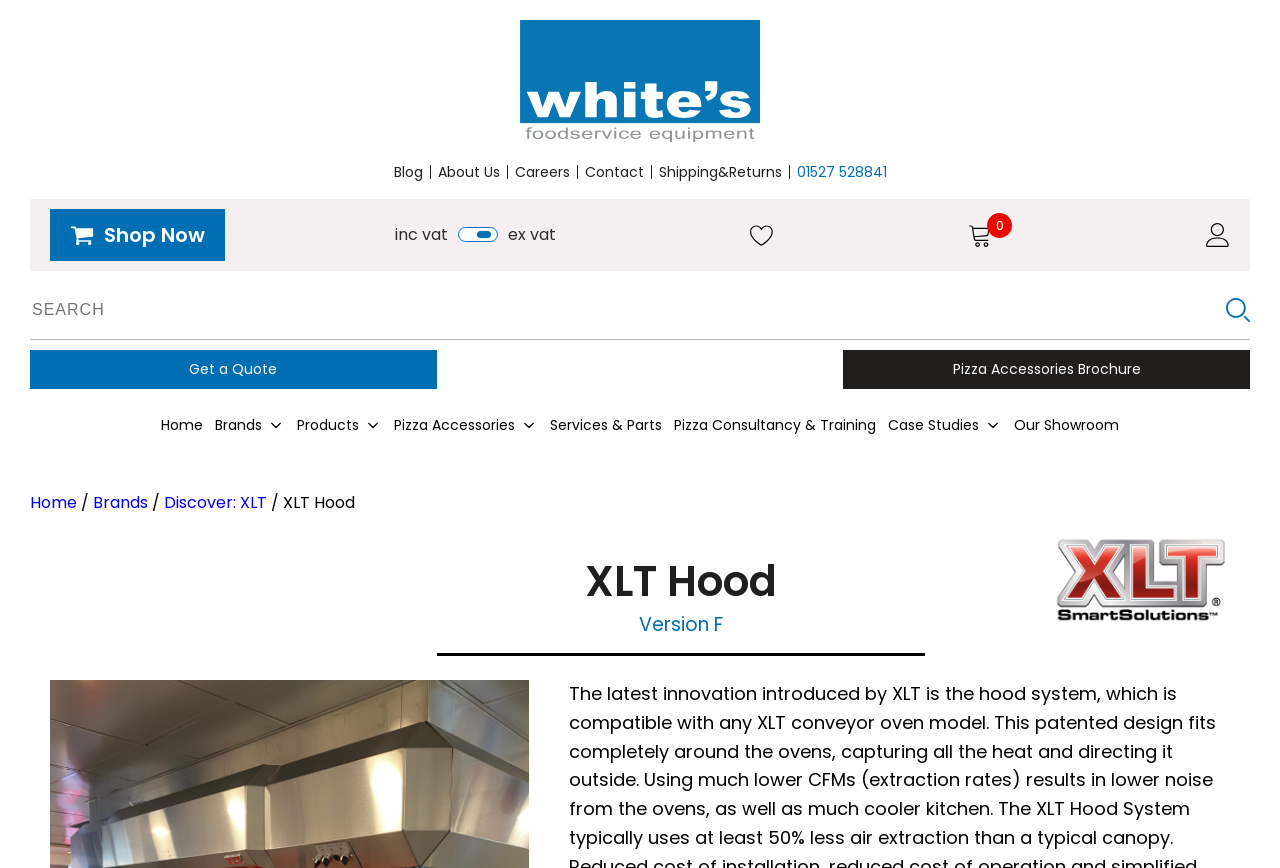Can you find the bounding box coordinates for the element to click on to achieve the instruction: "Click the 'Shop Now' button"?

[0.039, 0.24, 0.176, 0.3]